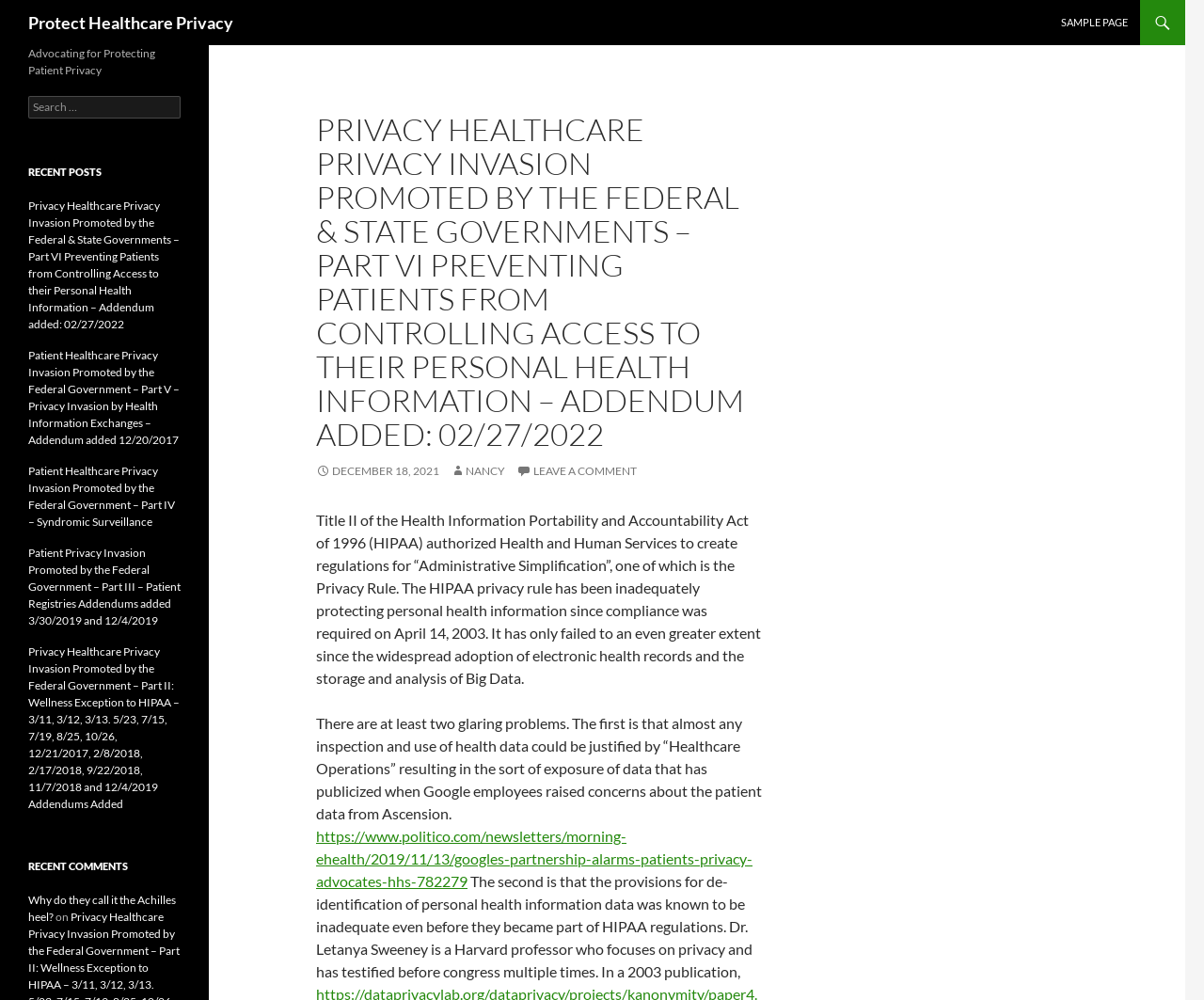Analyze the image and provide a detailed answer to the question: What is the date mentioned in the article as the compliance deadline for the HIPAA privacy rule?

The article mentions that compliance with the HIPAA privacy rule was required on April 14, 2003, but despite this, the rule has failed to adequately protect personal health information.